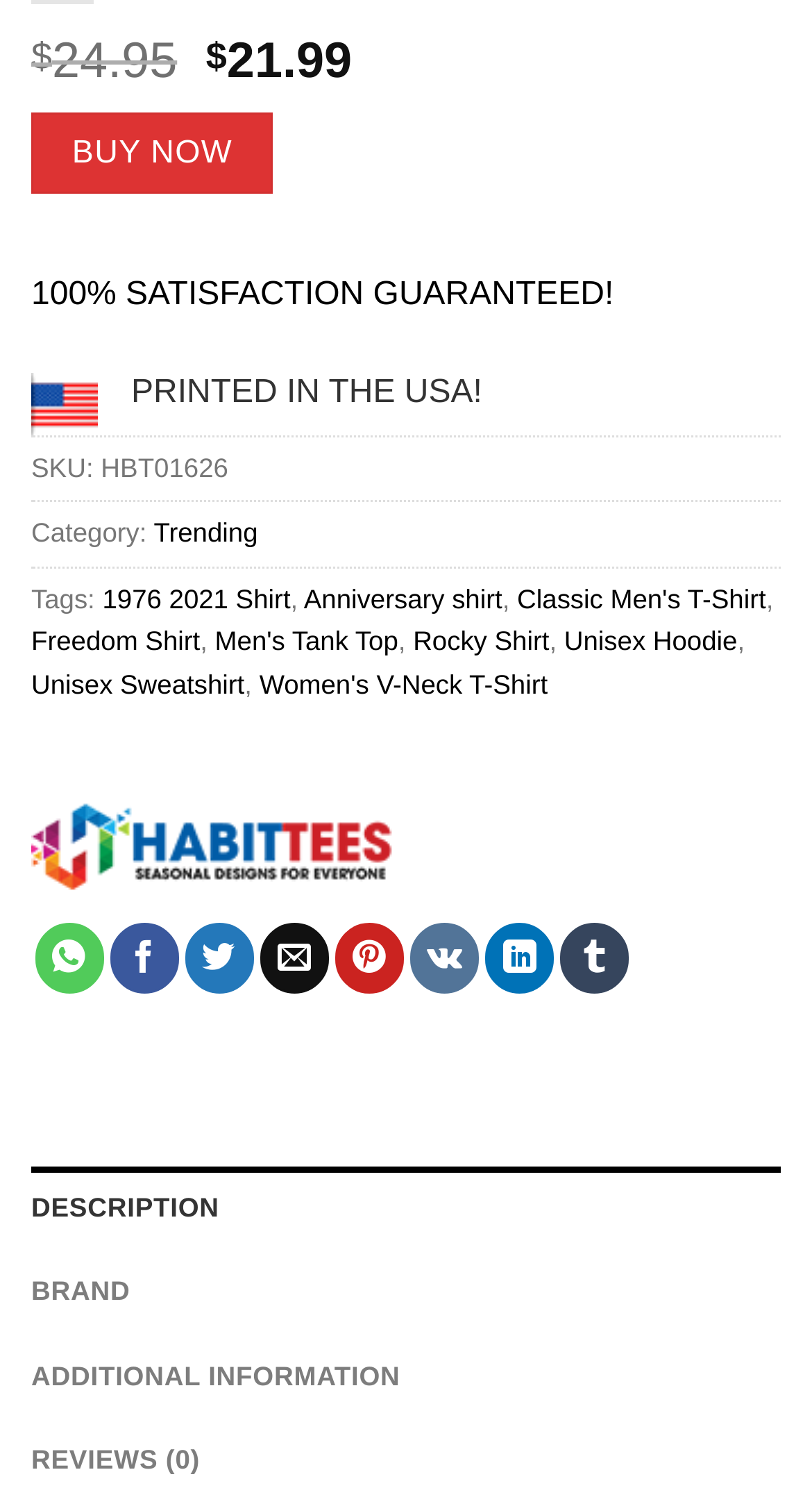Please pinpoint the bounding box coordinates for the region I should click to adhere to this instruction: "Click the 'Share on WhatsApp' link".

[0.043, 0.614, 0.127, 0.66]